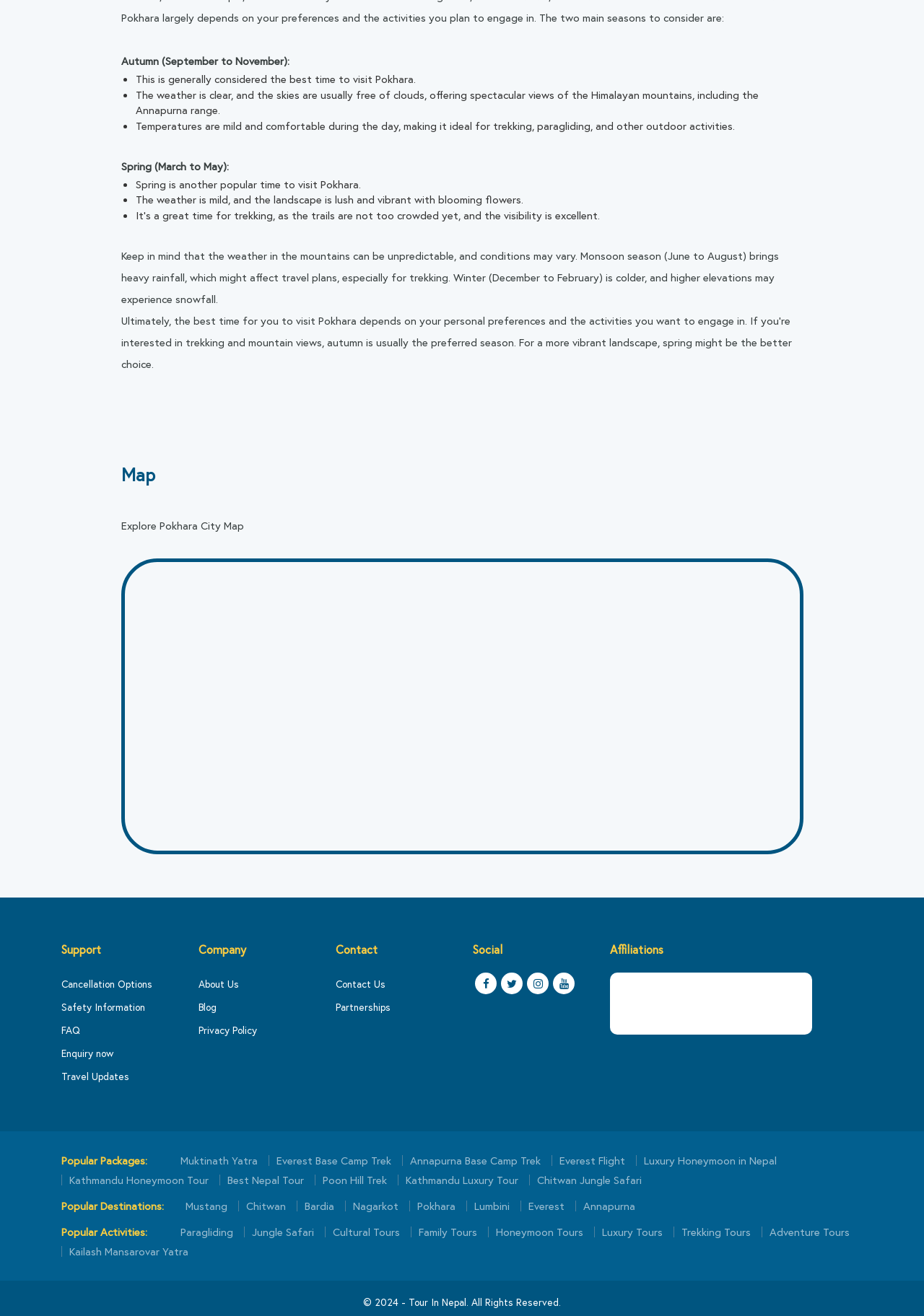Locate the bounding box coordinates of the clickable element to fulfill the following instruction: "View Muktinath Yatra package". Provide the coordinates as four float numbers between 0 and 1 in the format [left, top, right, bottom].

[0.188, 0.878, 0.287, 0.886]